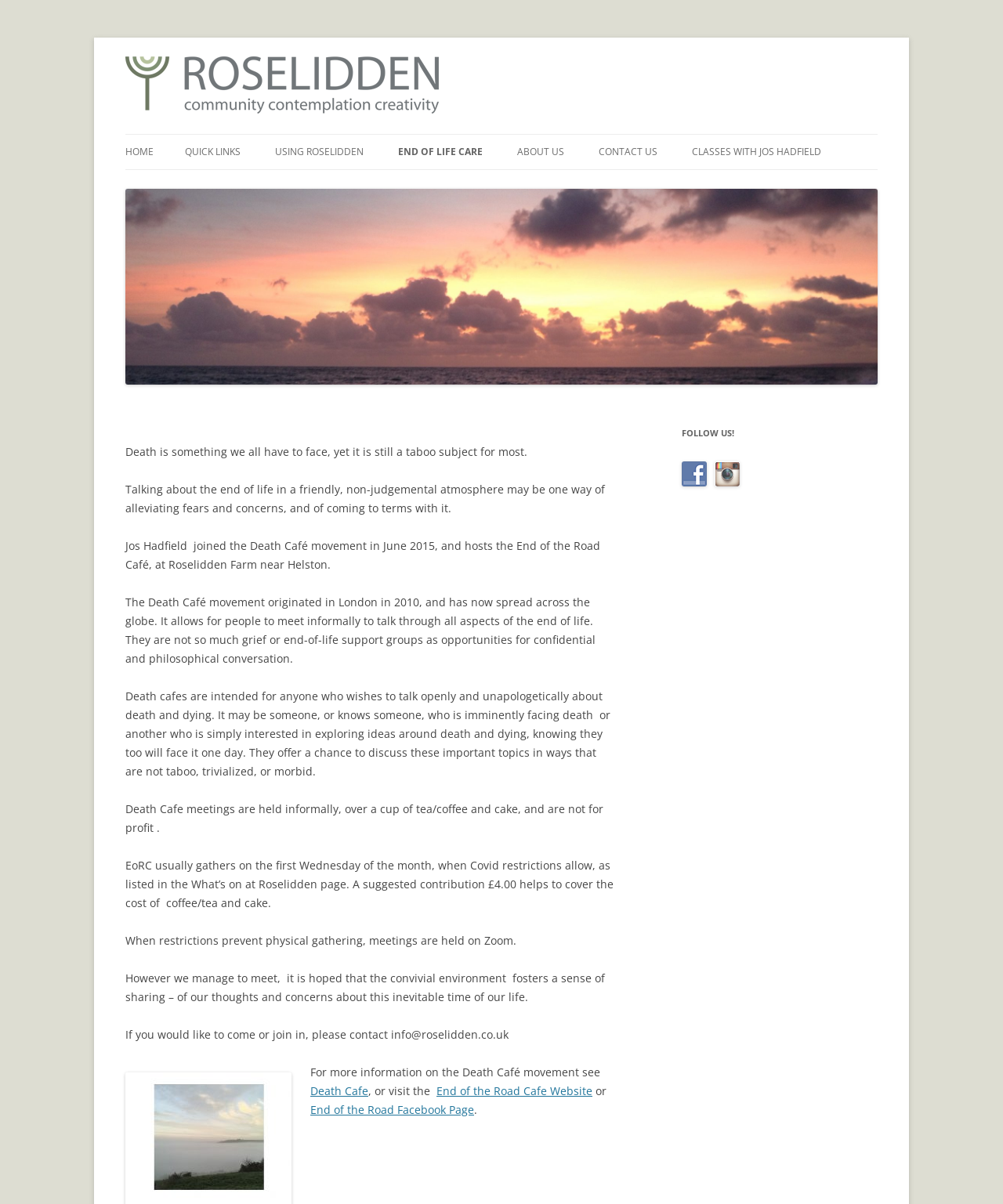Identify the bounding box coordinates of the clickable section necessary to follow the following instruction: "Visit the 'END OF THE ROAD CAFE' page". The coordinates should be presented as four float numbers from 0 to 1, i.e., [left, top, right, bottom].

[0.397, 0.141, 0.553, 0.167]